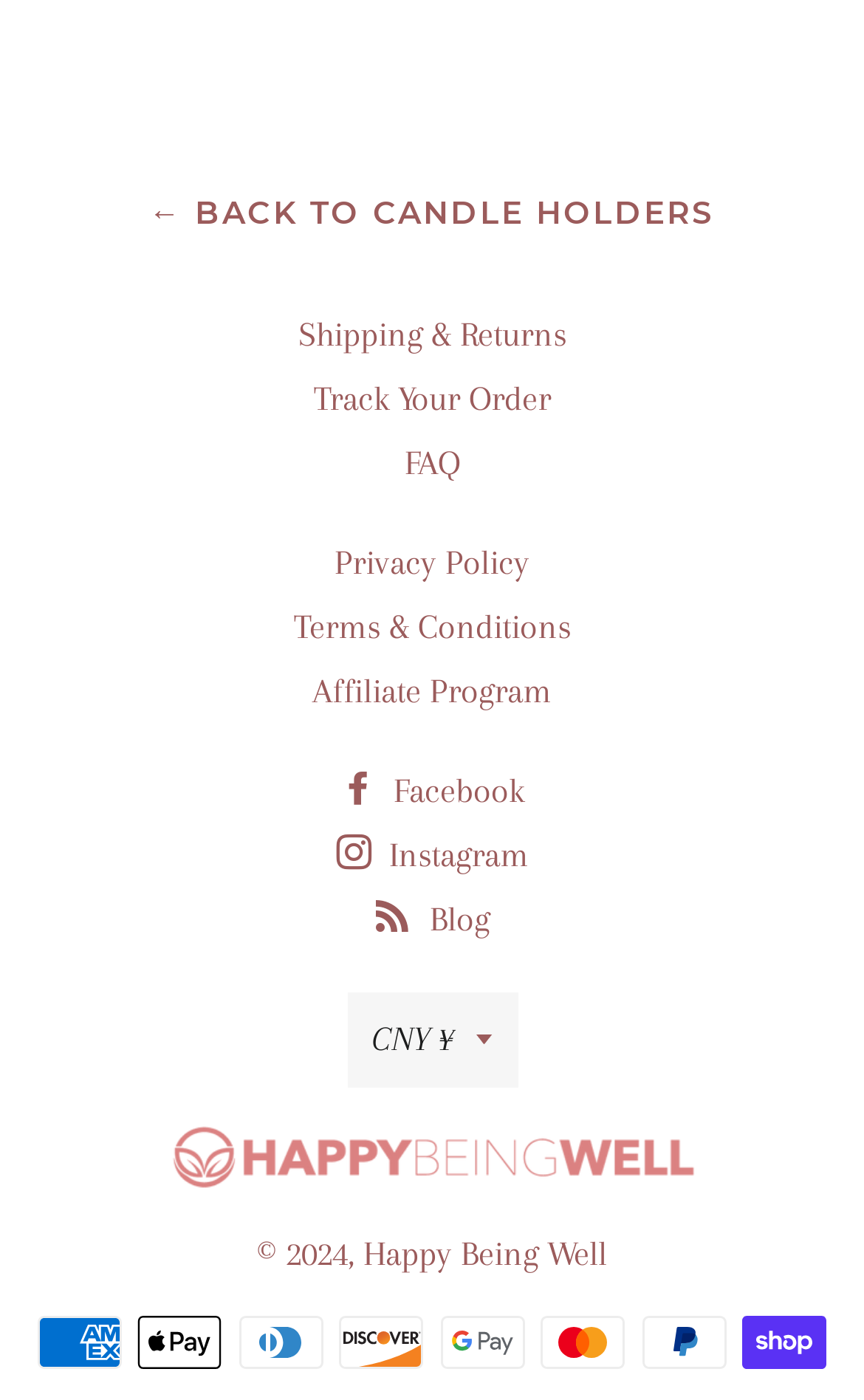Please answer the following question using a single word or phrase: 
What is the copyright year?

2024